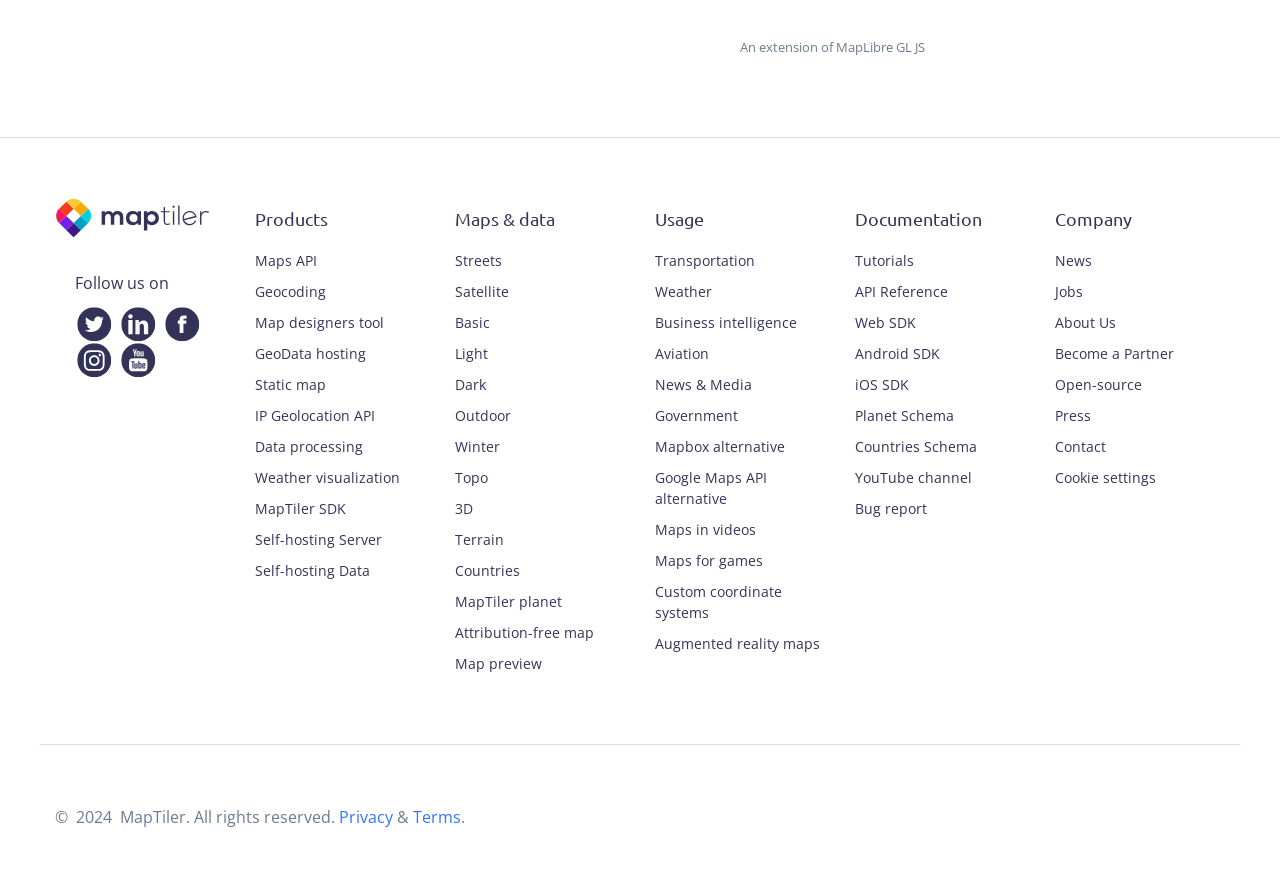What is the purpose of the Weather visualization link?
Based on the image, respond with a single word or phrase.

For weather